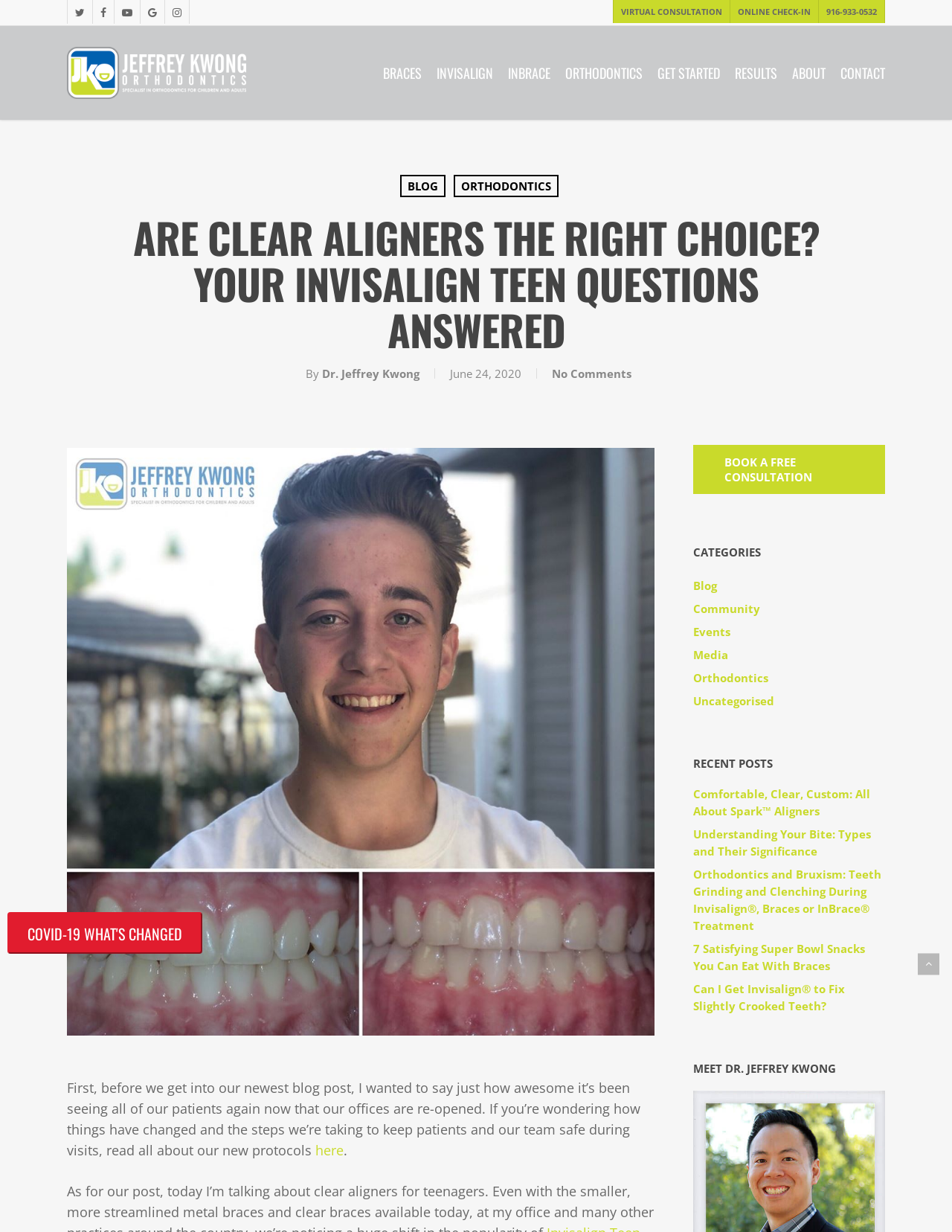What social media platforms are linked on the webpage?
Refer to the image and give a detailed response to the question.

I found the social media links by looking at the top-right corner of the webpage, where social media links are typically located. The links are labeled with the names of the respective social media platforms.